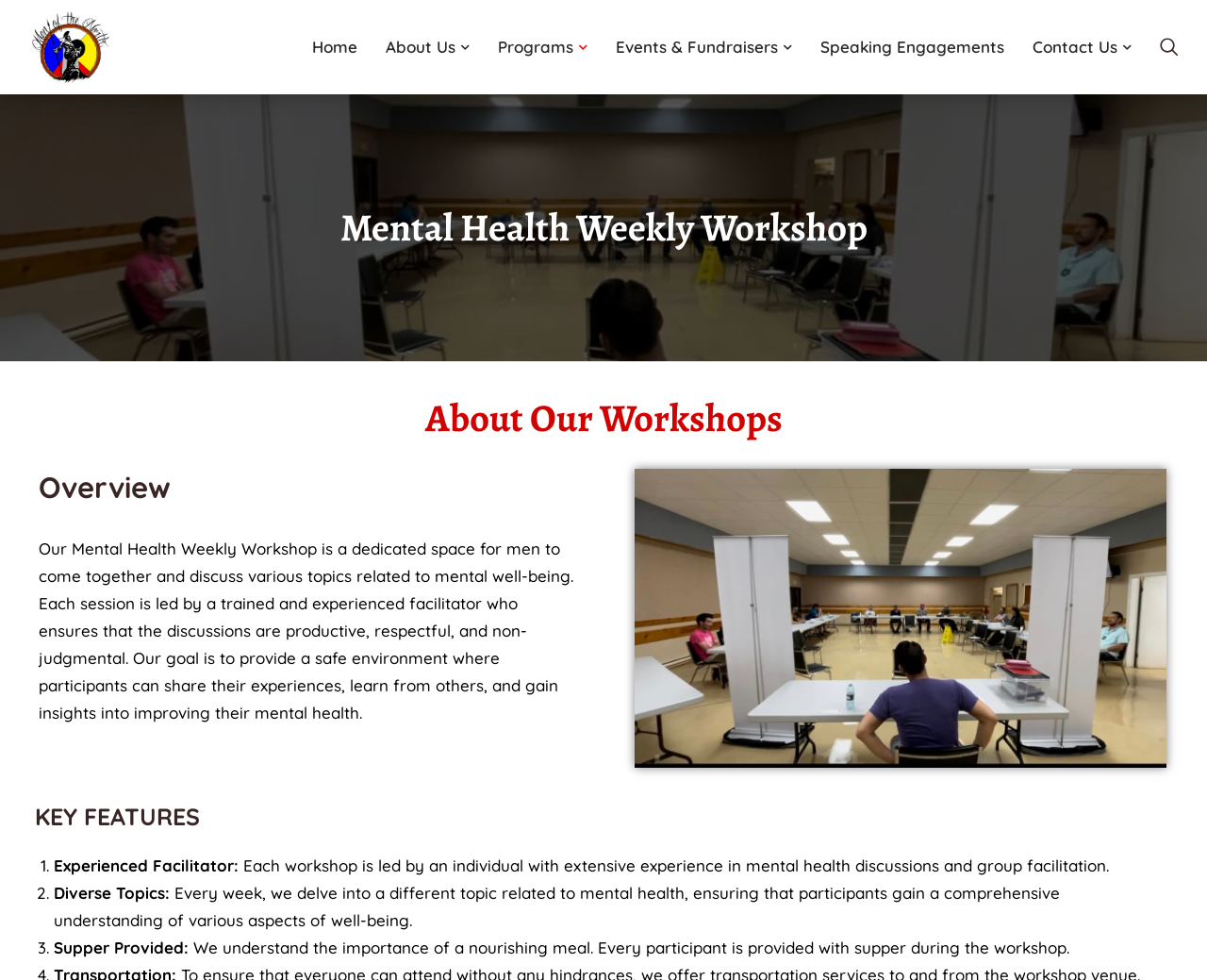Provide a one-word or short-phrase response to the question:
Who leads the workshop sessions?

Experienced facilitator